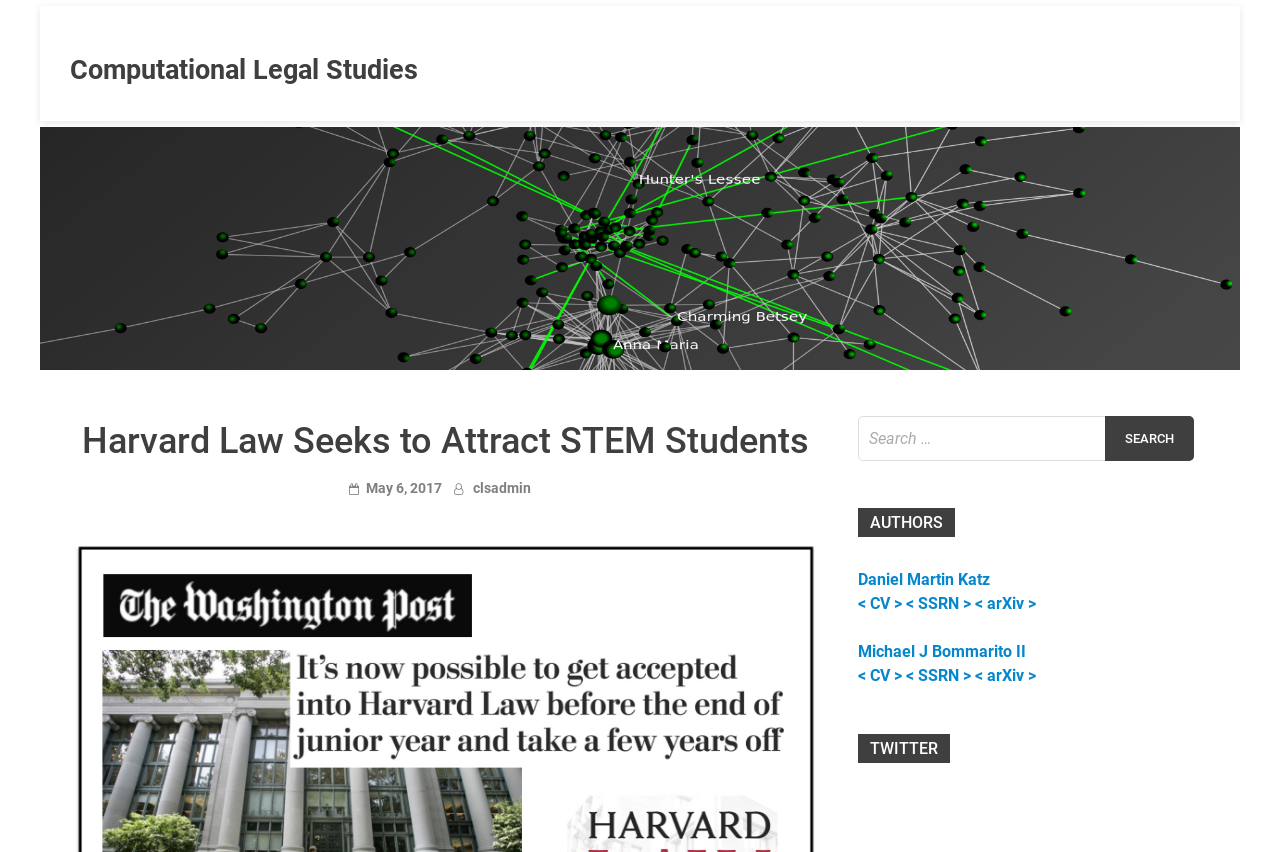What is the name of the study or program? Based on the screenshot, please respond with a single word or phrase.

Computational Legal Studies